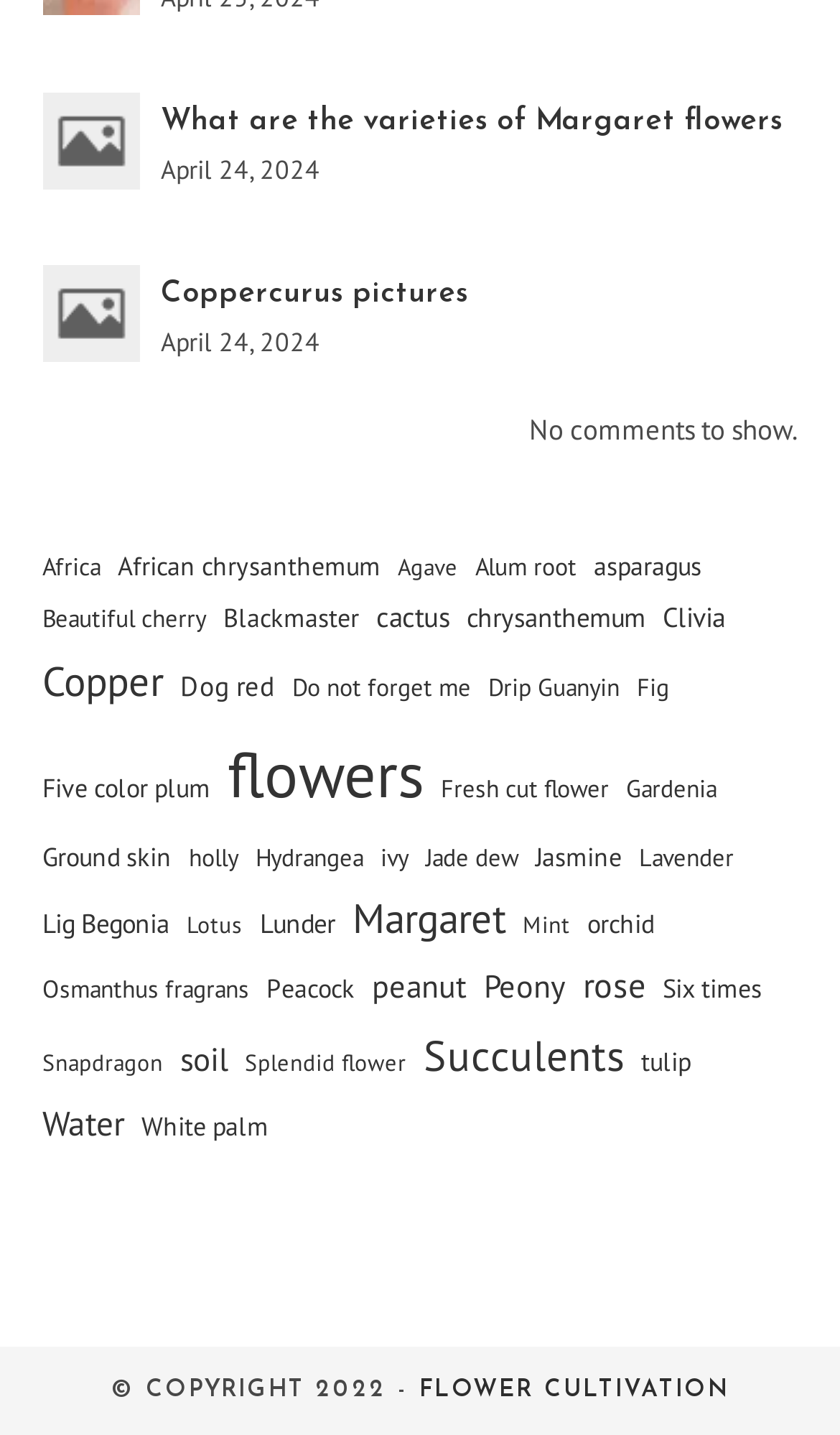Mark the bounding box of the element that matches the following description: "Do not forget me".

[0.347, 0.464, 0.56, 0.494]